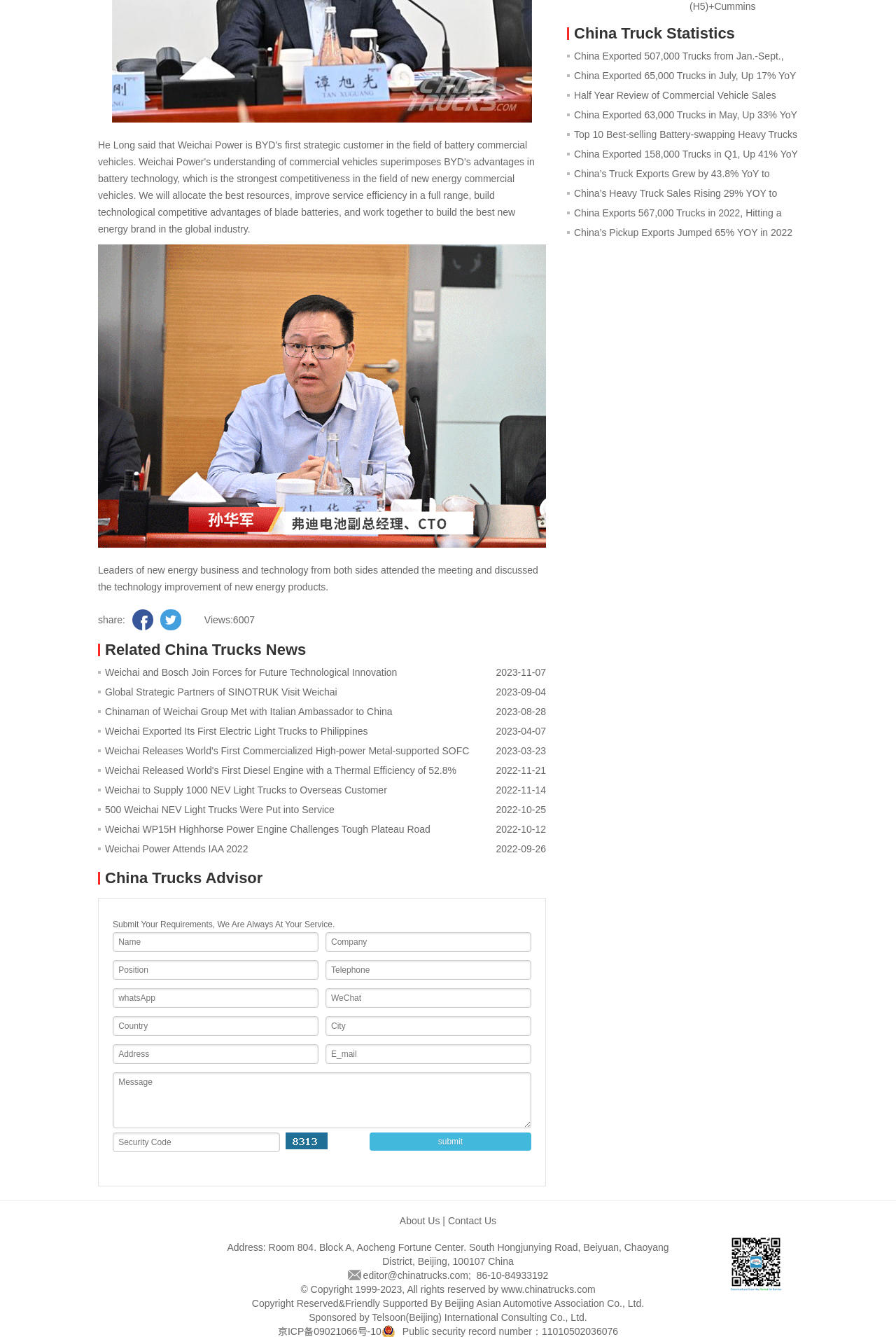Pinpoint the bounding box coordinates of the element to be clicked to execute the instruction: "Contact Us".

[0.5, 0.909, 0.554, 0.917]